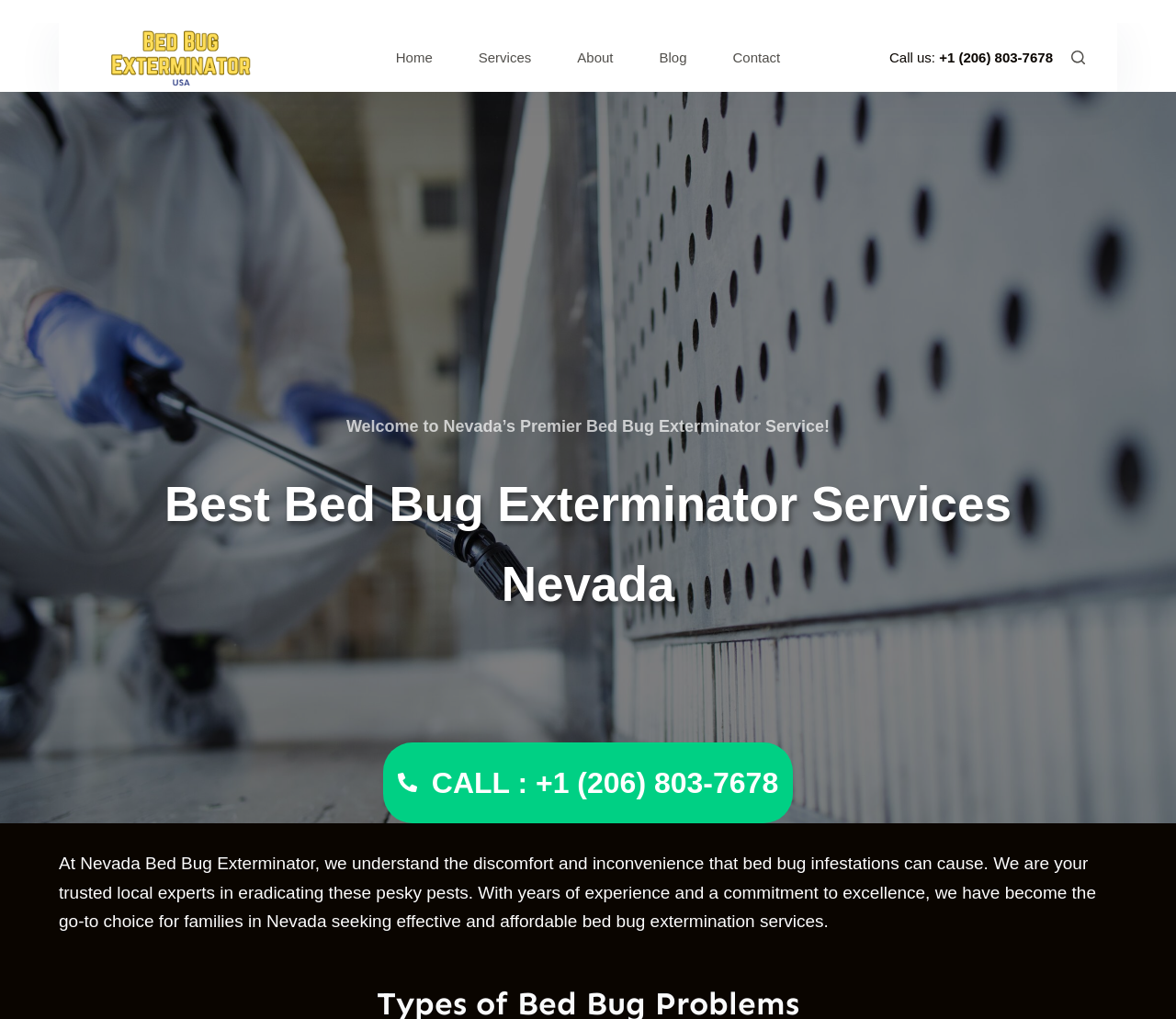Bounding box coordinates are specified in the format (top-left x, top-left y, bottom-right x, bottom-right y). All values are floating point numbers bounded between 0 and 1. Please provide the bounding box coordinate of the region this sentence describes: Skip to content

[0.0, 0.0, 0.031, 0.018]